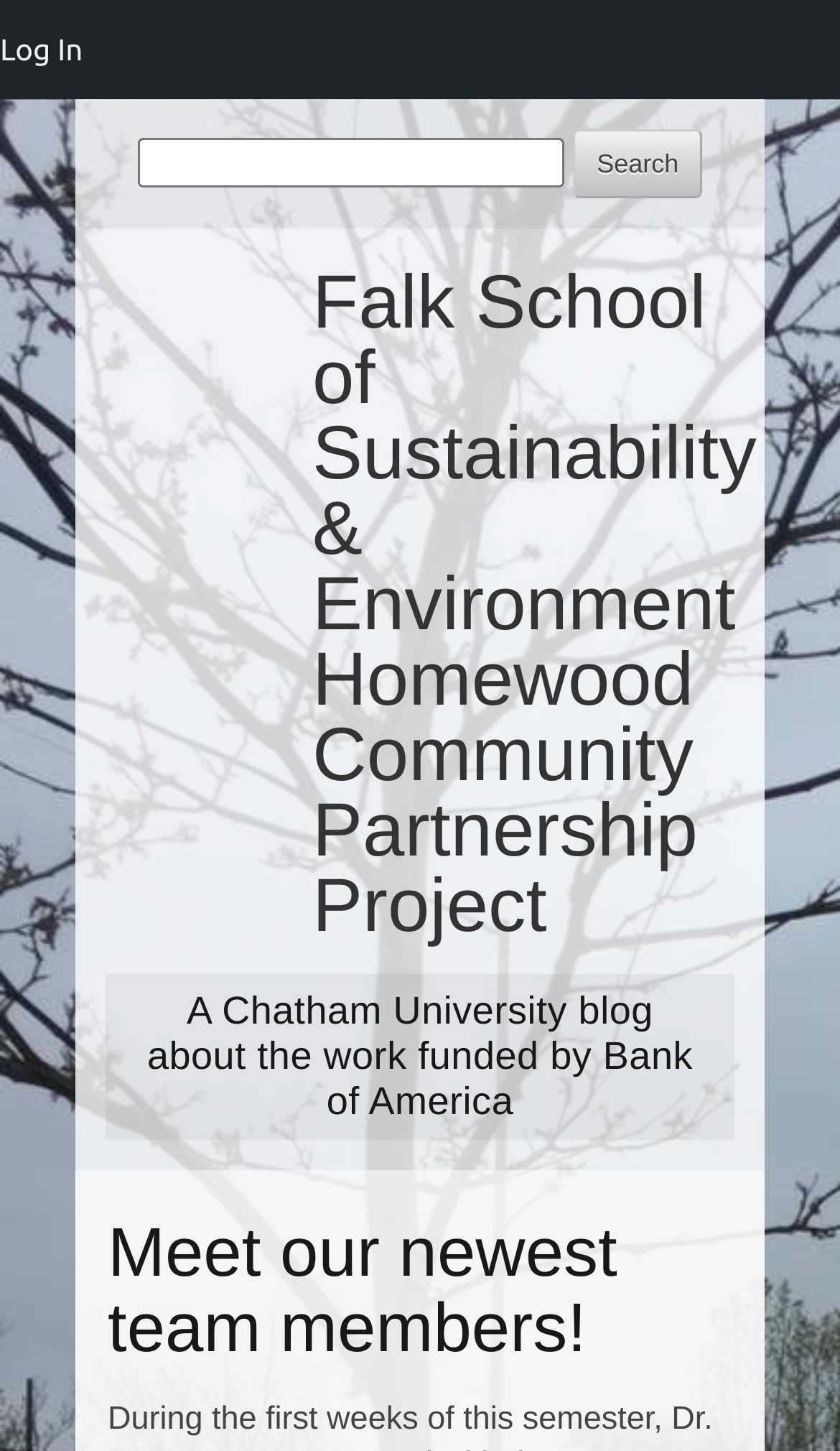Present a detailed account of what is displayed on the webpage.

The webpage is about introducing new team members at the Falk School of Sustainability & Environment Homewood Community Partnership Project. At the top-left corner, there is a "Skip to content" link. Below it, a prominent heading displays the title "Falk School of Sustainability & Environment Homewood Community Partnership Project", which is also a clickable link. 

To the right of the heading, a brief description reads "A Chatham University blog about the work funded by Bank of America". A search bar is located near the top of the page, consisting of a text label "Enter keywords to search:", a search box, and a "Search" button. 

Further down, a heading announces "Meet our newest team members!", which is the main topic of the webpage. There is also a "Log In" link at the top-left corner of the page.